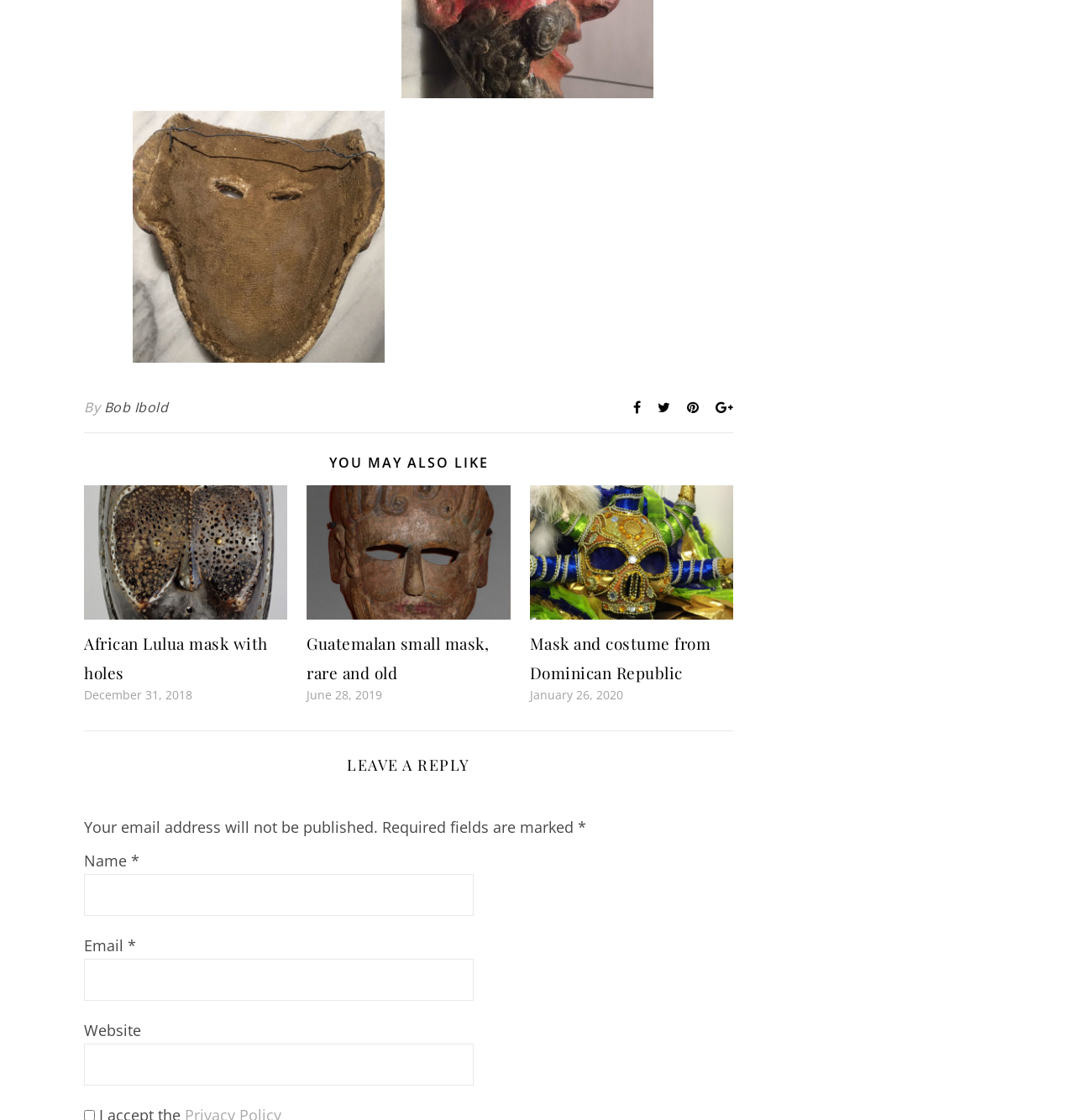How many links are there in the 'YOU MAY ALSO LIKE' section?
Offer a detailed and exhaustive answer to the question.

The 'YOU MAY ALSO LIKE' section contains three links, each corresponding to a different mask, namely 'African Lulua mask with holes', 'Guatemalan small mask, rare and old', and 'Mask and costume from Dominican Republic'.